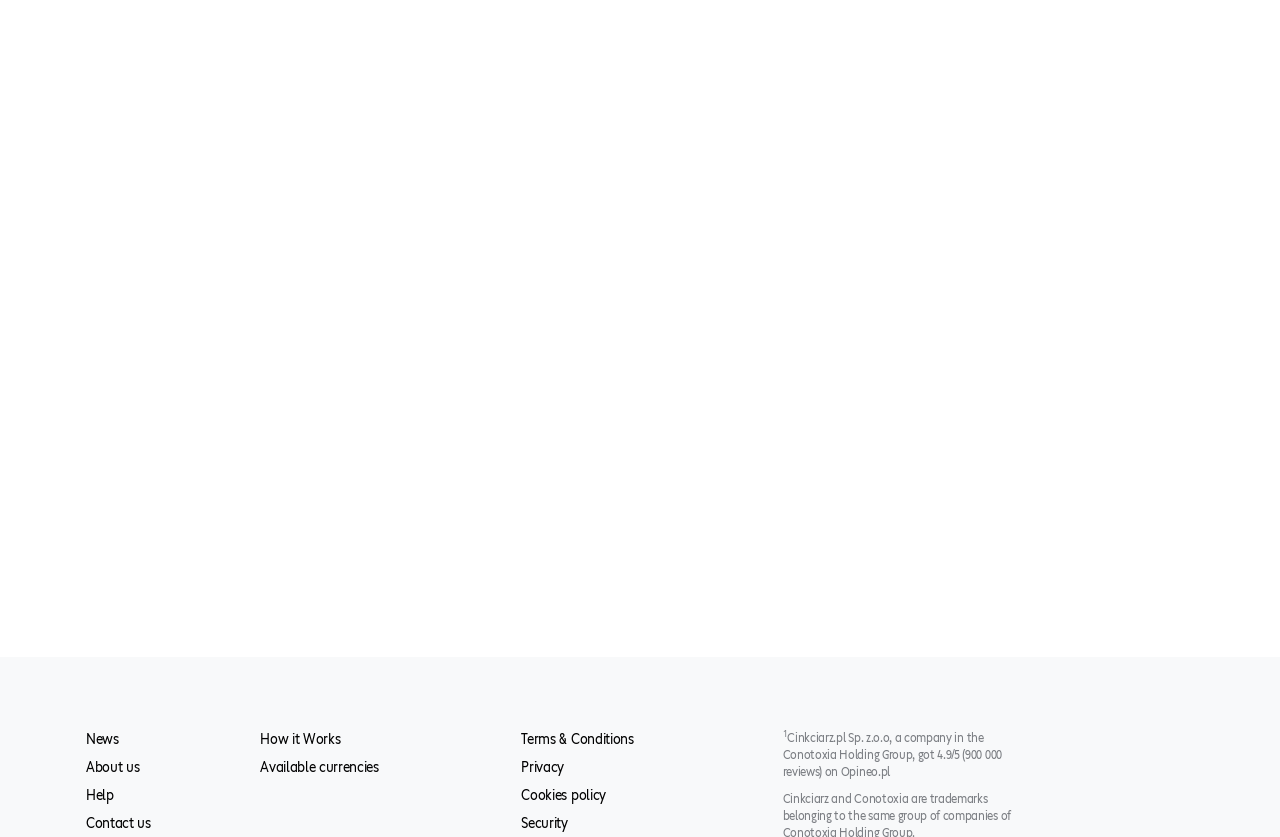Find the bounding box of the UI element described as: "Terms & Conditions". The bounding box coordinates should be given as four float values between 0 and 1, i.e., [left, top, right, bottom].

[0.407, 0.872, 0.495, 0.892]